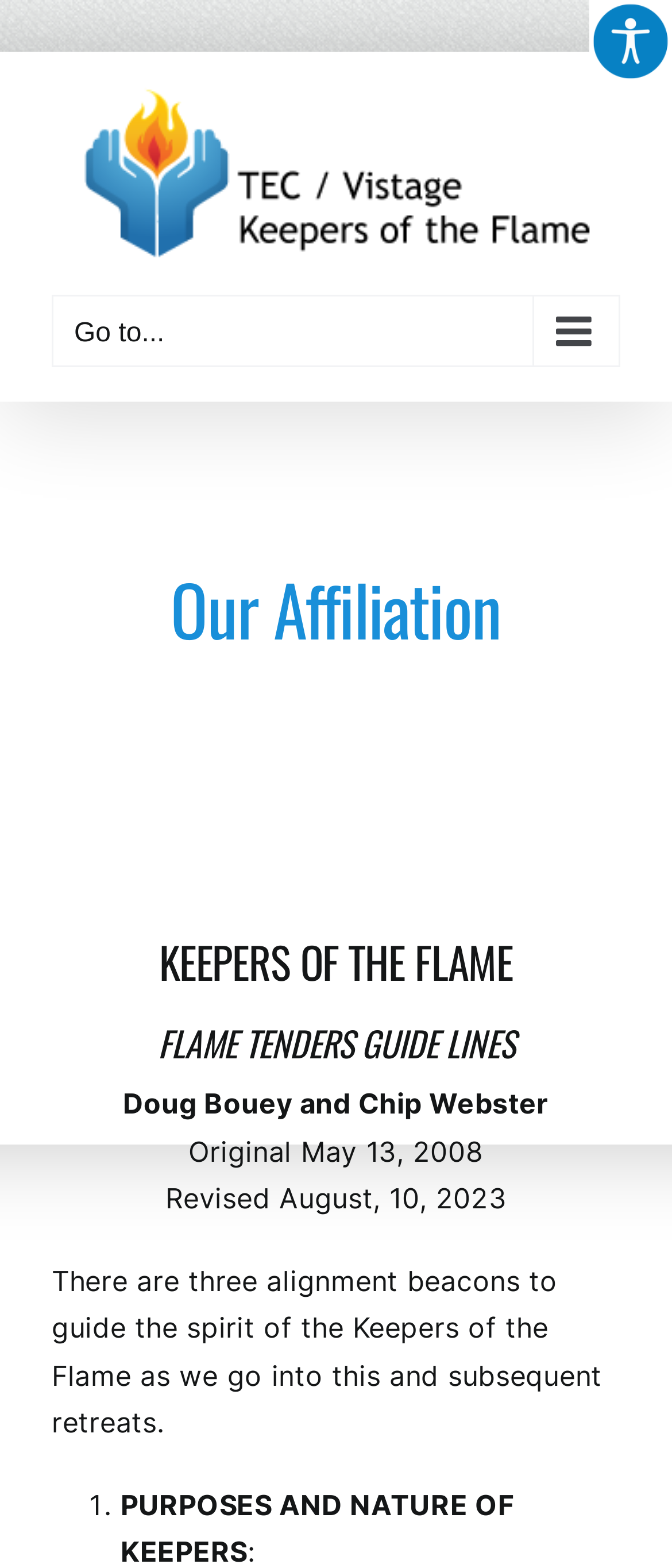Refer to the screenshot and answer the following question in detail:
Who are the authors of the guide lines?

I found the answer by reading the static text on the page, which mentions the authors' names as 'Doug Bouey and Chip Webster'.